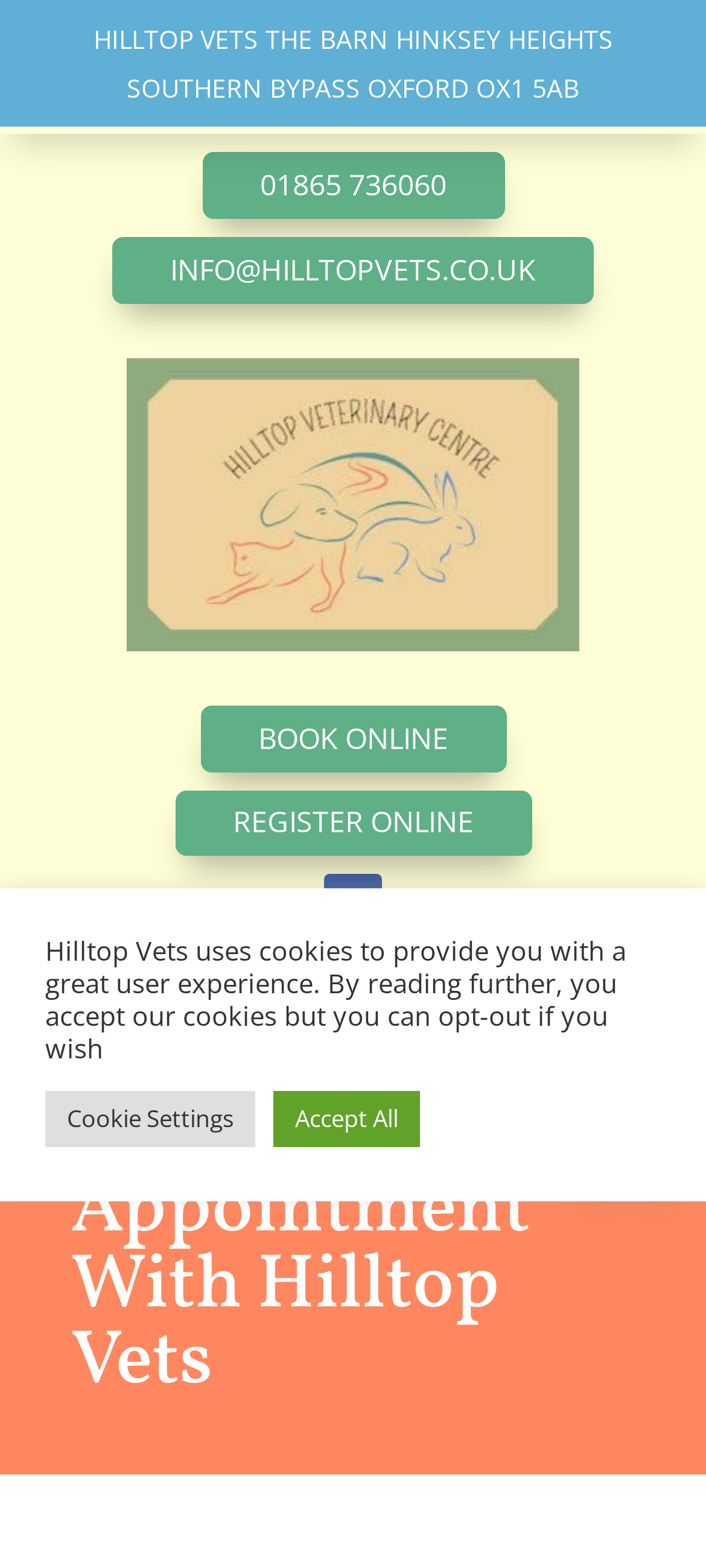What is the phone number of Hilltop Vets?
Kindly offer a comprehensive and detailed response to the question.

I found the phone number by looking at the link element that contains the phone number, which is located near the top of the webpage.